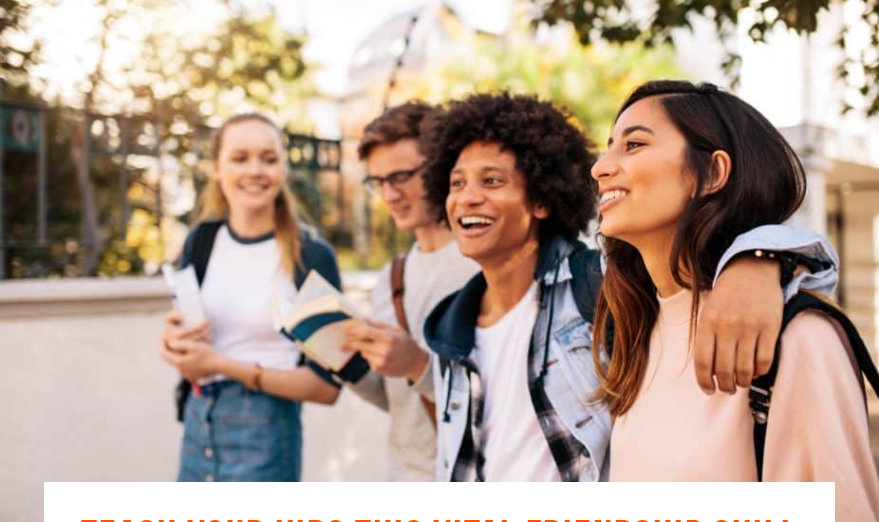Using the image as a reference, answer the following question in as much detail as possible:
What is the backdrop of the scene?

The caption describes the backdrop of the scene as a combination of 'greenery and urban elements', which provides a relaxed and youthful atmosphere for the friends to interact with each other.